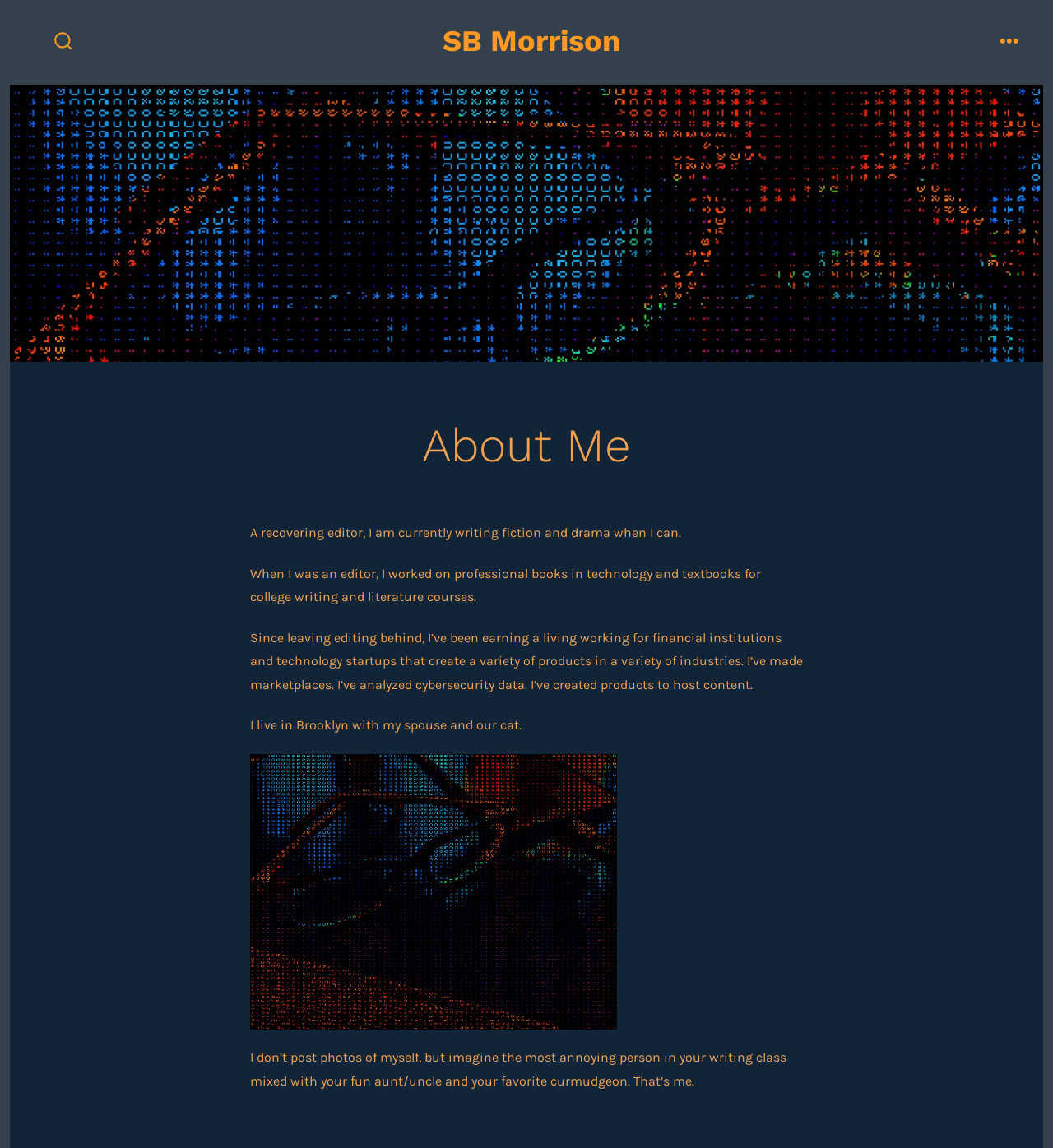Please provide the bounding box coordinates for the UI element as described: "Search Toggle". The coordinates must be four floats between 0 and 1, represented as [left, top, right, bottom].

[0.042, 0.019, 0.078, 0.054]